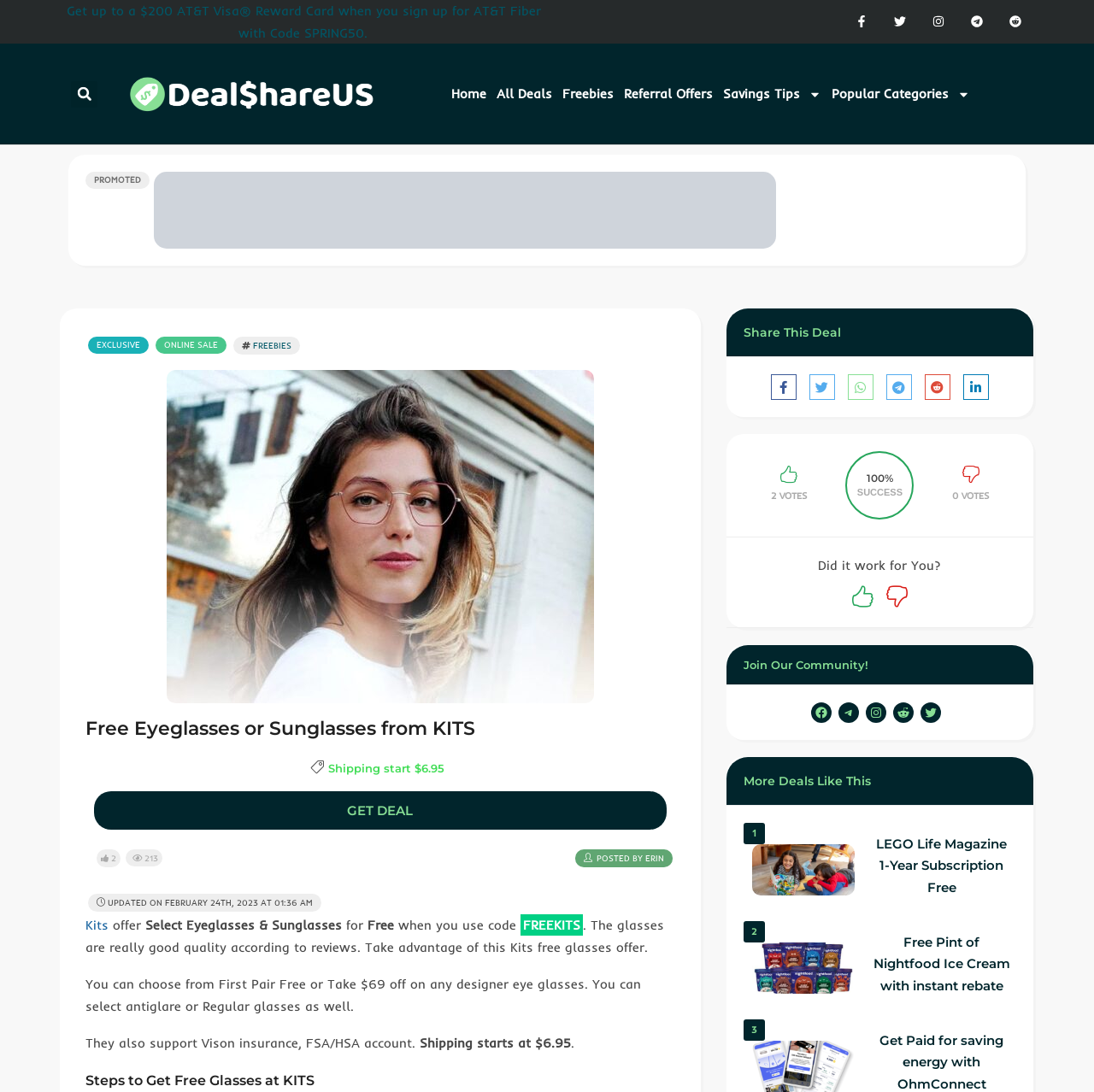Give a concise answer using only one word or phrase for this question:
What is the name of the website?

DealShare US